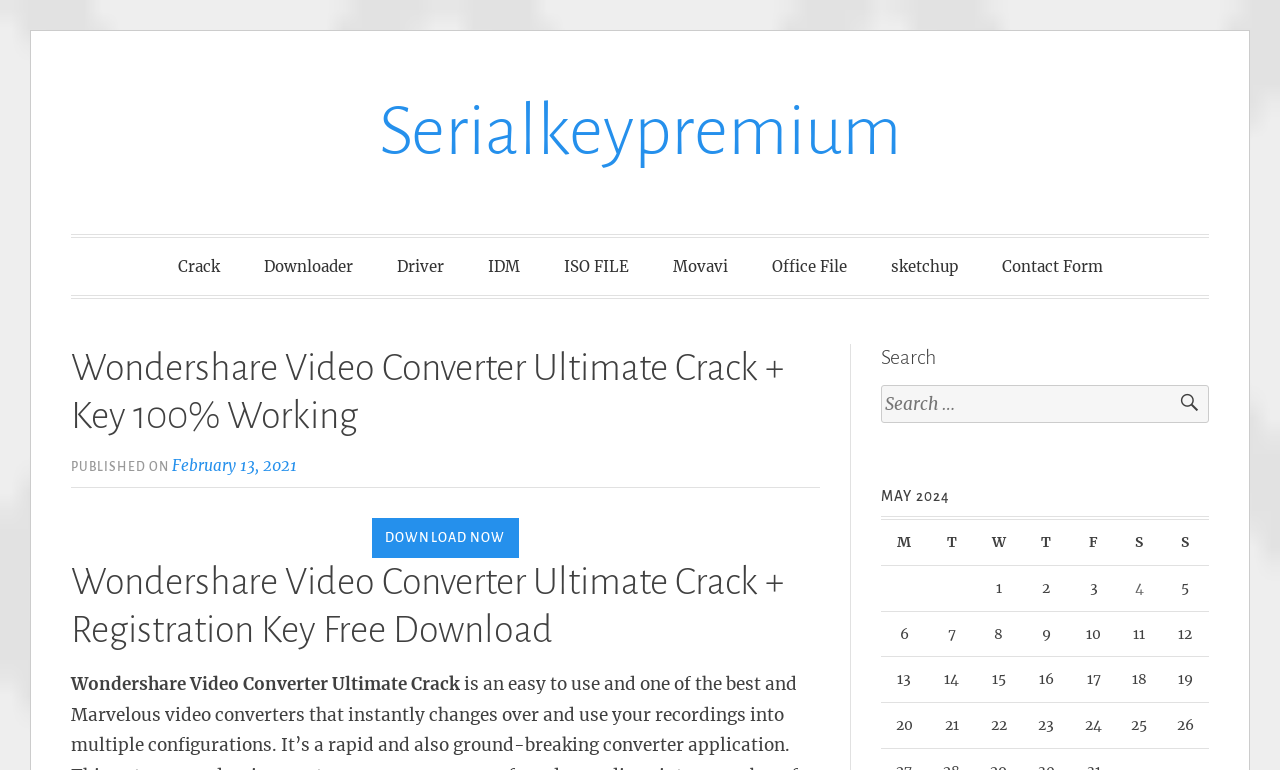Offer a detailed explanation of the webpage layout and contents.

This webpage is about Wondershare Video Converter Ultimate Crack and Registration Key. At the top, there is a link to skip to the content. Below that, there are several links to other websites, including Serialkeypremium, Crack, Downloader, Driver, IDM, ISO FILE, Movavi, Office File, and sketchup. 

To the right of these links, there is a header section with a heading that reads "Wondershare Video Converter Ultimate Crack + Key 100% Working". Below this heading, there is a published date, "February 13, 2021". 

Further down, there is a prominent "DOWNLOAD NOW" button. Below that, there is another heading that reads "Wondershare Video Converter Ultimate Crack + Registration Key Free Download". 

On the right side of the page, there is a search section with a search box and a search button. Below the search section, there is a table with multiple rows and columns, displaying a list of posts with dates. Each row has seven columns, with the first column being blank, and the rest containing numbers and dates. 

Overall, the webpage appears to be a download page for Wondershare Video Converter Ultimate Crack and Registration Key, with links to other related resources and a search function to find specific posts.